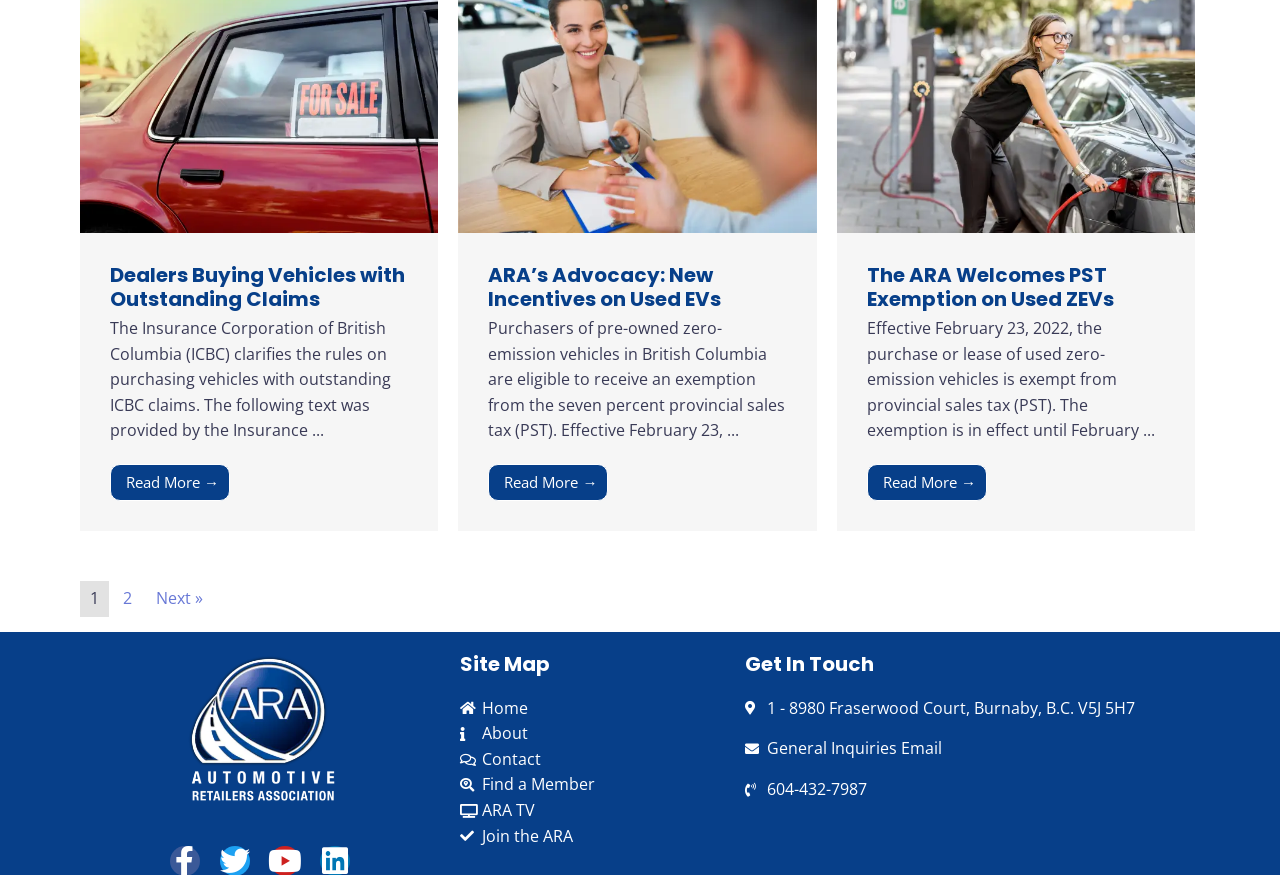Specify the bounding box coordinates of the area that needs to be clicked to achieve the following instruction: "Click on 'Dealers Buying Vehicles with Outstanding Claims'".

[0.062, 0.115, 0.343, 0.14]